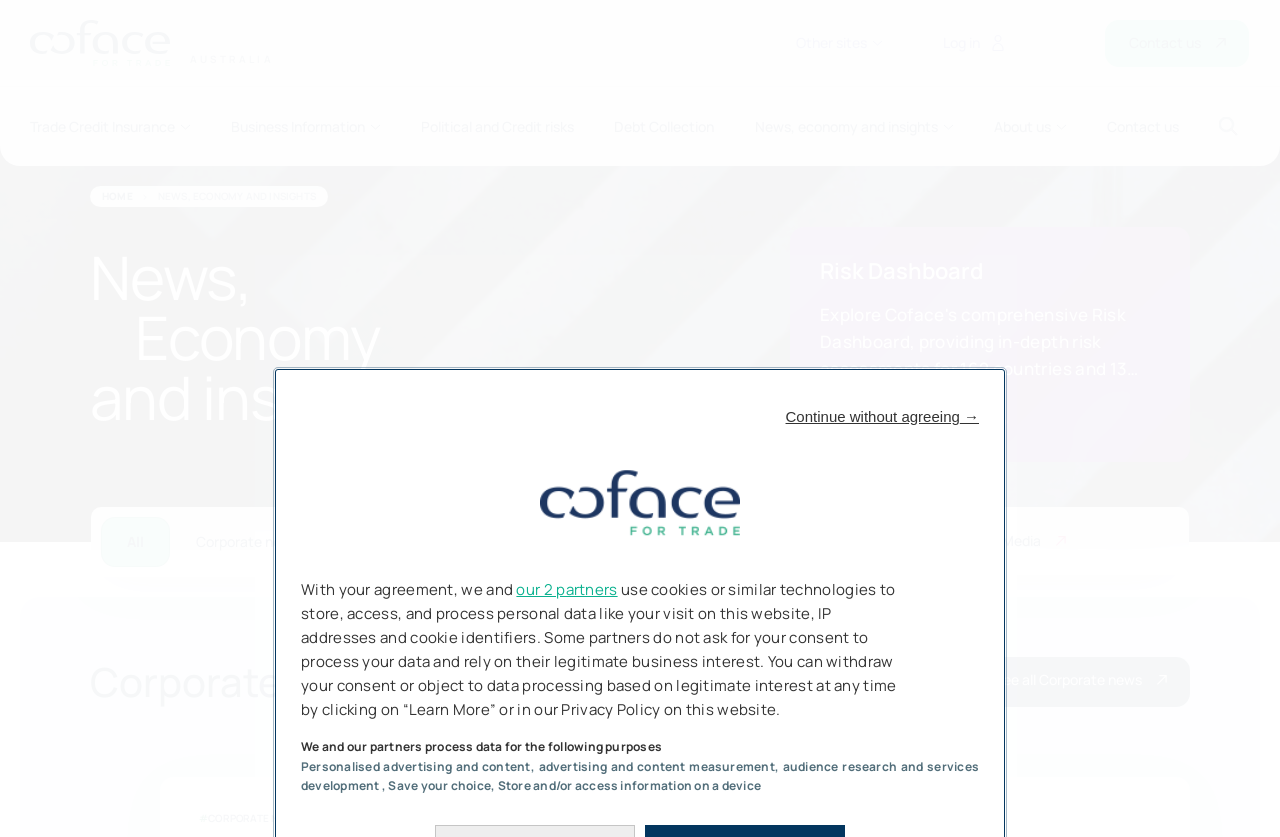Extract the primary headline from the webpage and present its text.

News,
Economy
and insights